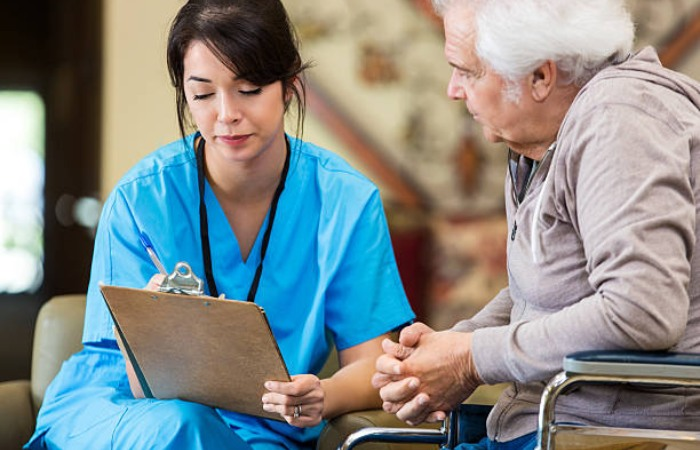Give a detailed account of the elements present in the image.

In a healthcare setting, a focused interaction unfolds between a nurse and an elderly male patient. The nurse, dressed in a bright blue scrub uniform, intently takes notes on a clipboard while listening to the patient, who appears to be in casual attire with gray hair. The environment hints at a supportive atmosphere, likely designed for consultations. The nurse's attentive demeanor reflects the importance of effective communication in providing quality care, emphasizing the role of interpersonal relationships in health management. This scene illustrates the devotion to both social and intellectual dimensions of health, as they engage in a meaningful dialogue essential for the patient's well-being.